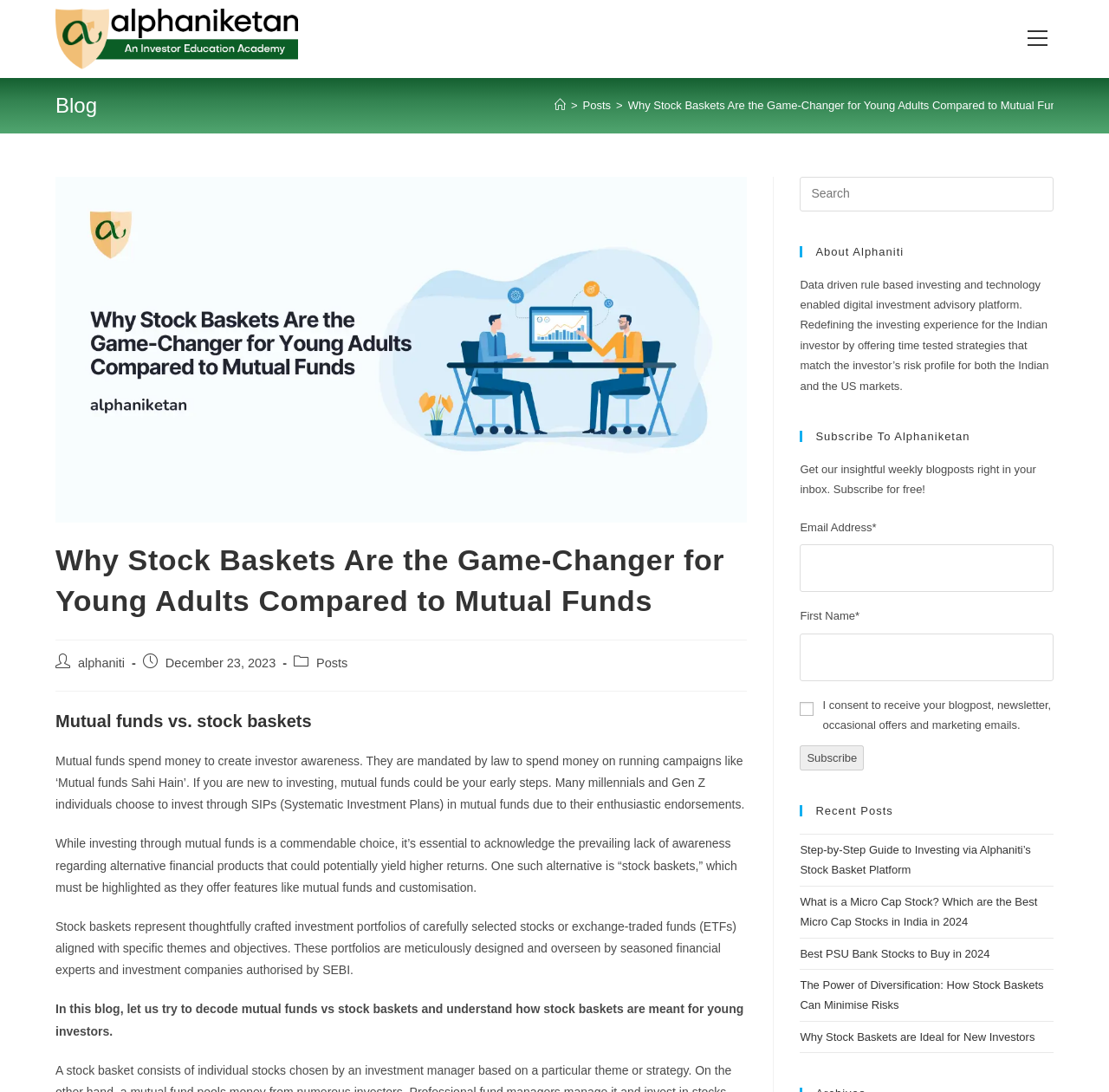Provide the bounding box coordinates of the UI element that matches the description: "parent_node: First Name* name="mb4wp_sform_3170[first_name]"".

[0.721, 0.58, 0.95, 0.624]